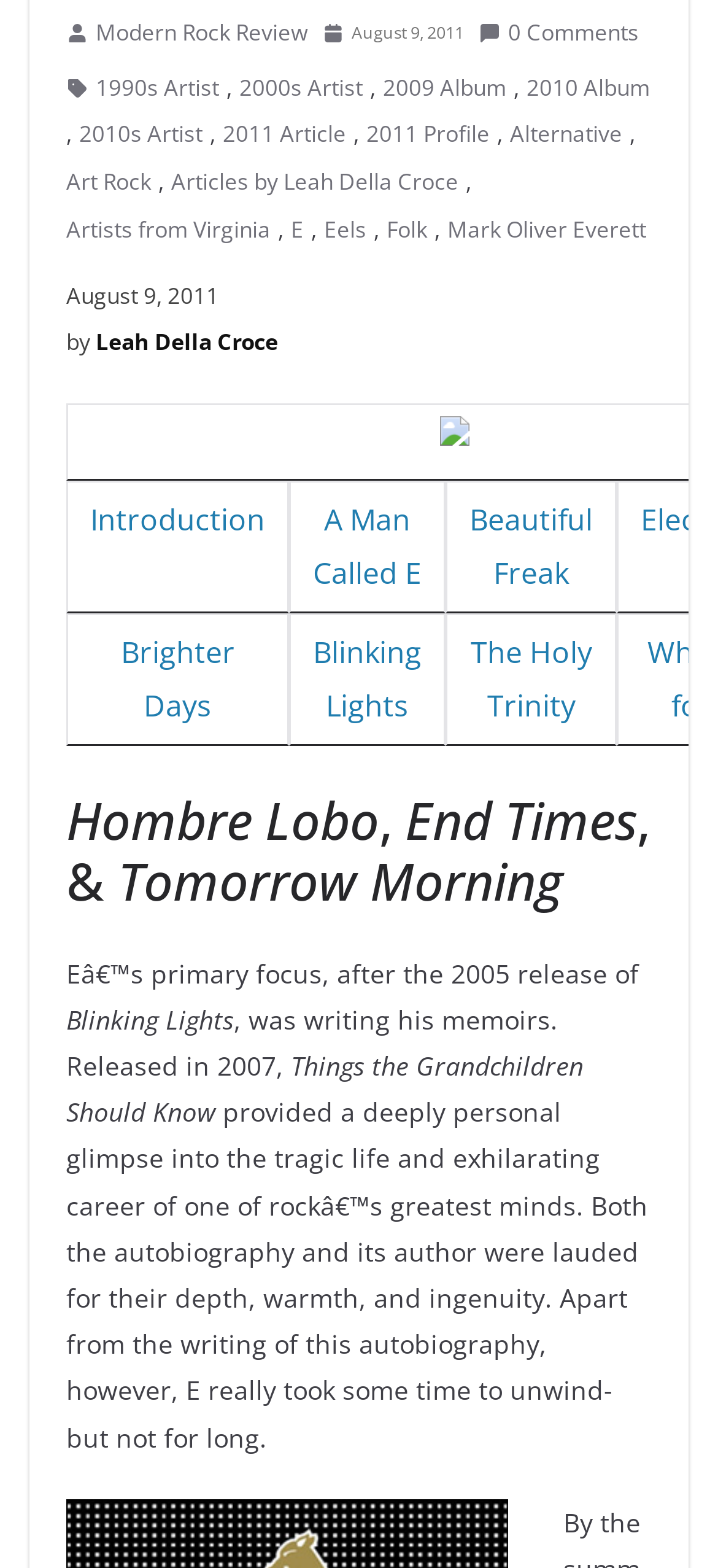Locate the bounding box of the UI element with the following description: "2011 Article".

[0.31, 0.073, 0.482, 0.099]